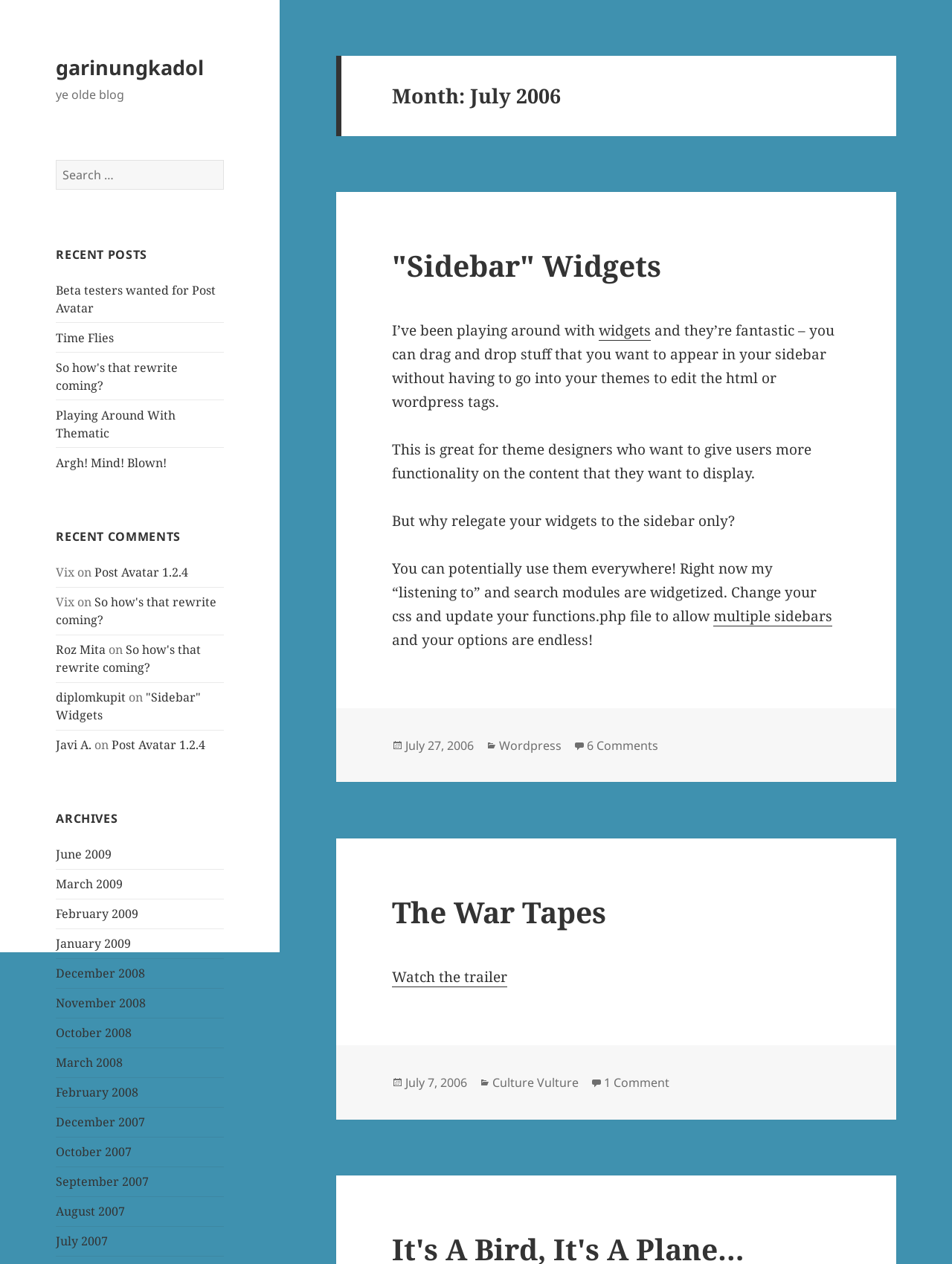Identify the bounding box of the UI component described as: "Time Flies".

[0.059, 0.261, 0.12, 0.274]